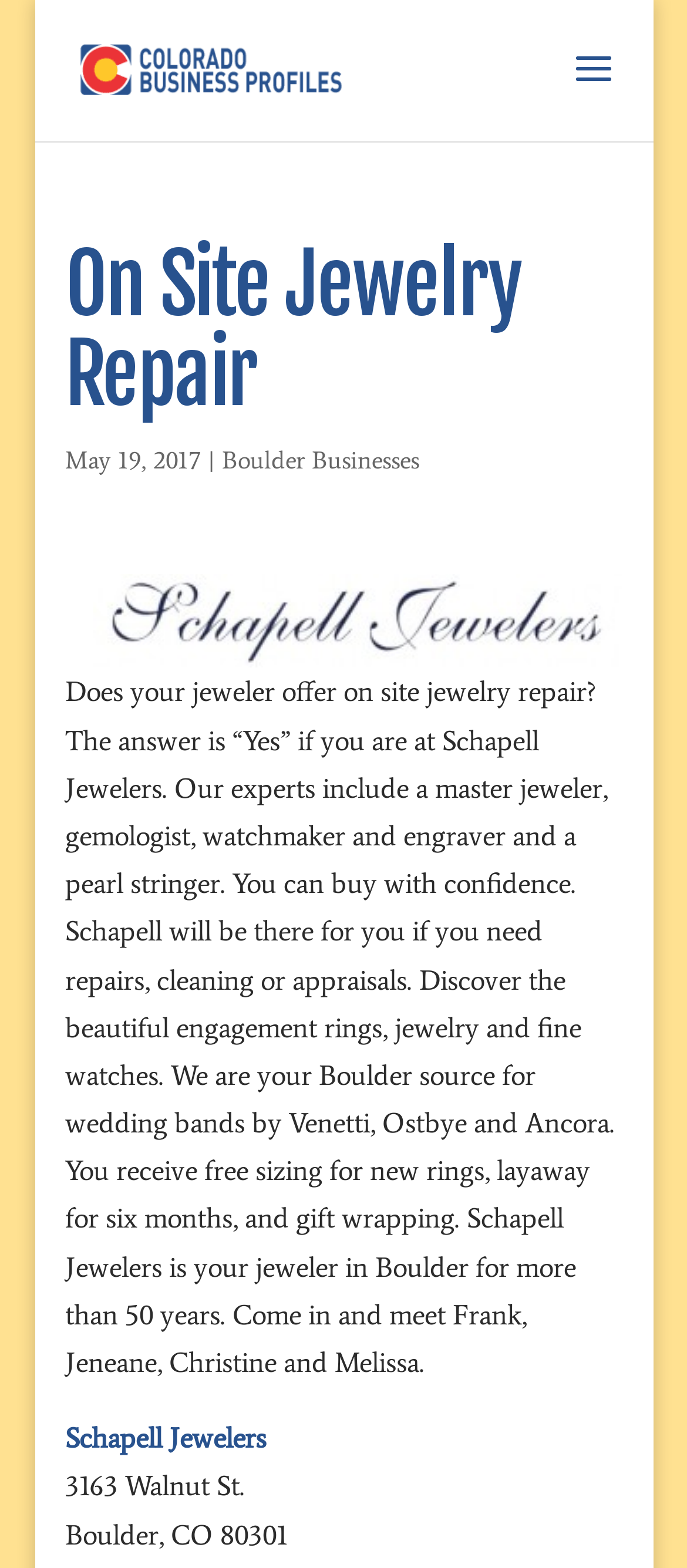Give a one-word or one-phrase response to the question:
How long can you layaway at Schapell Jewelers?

Six months